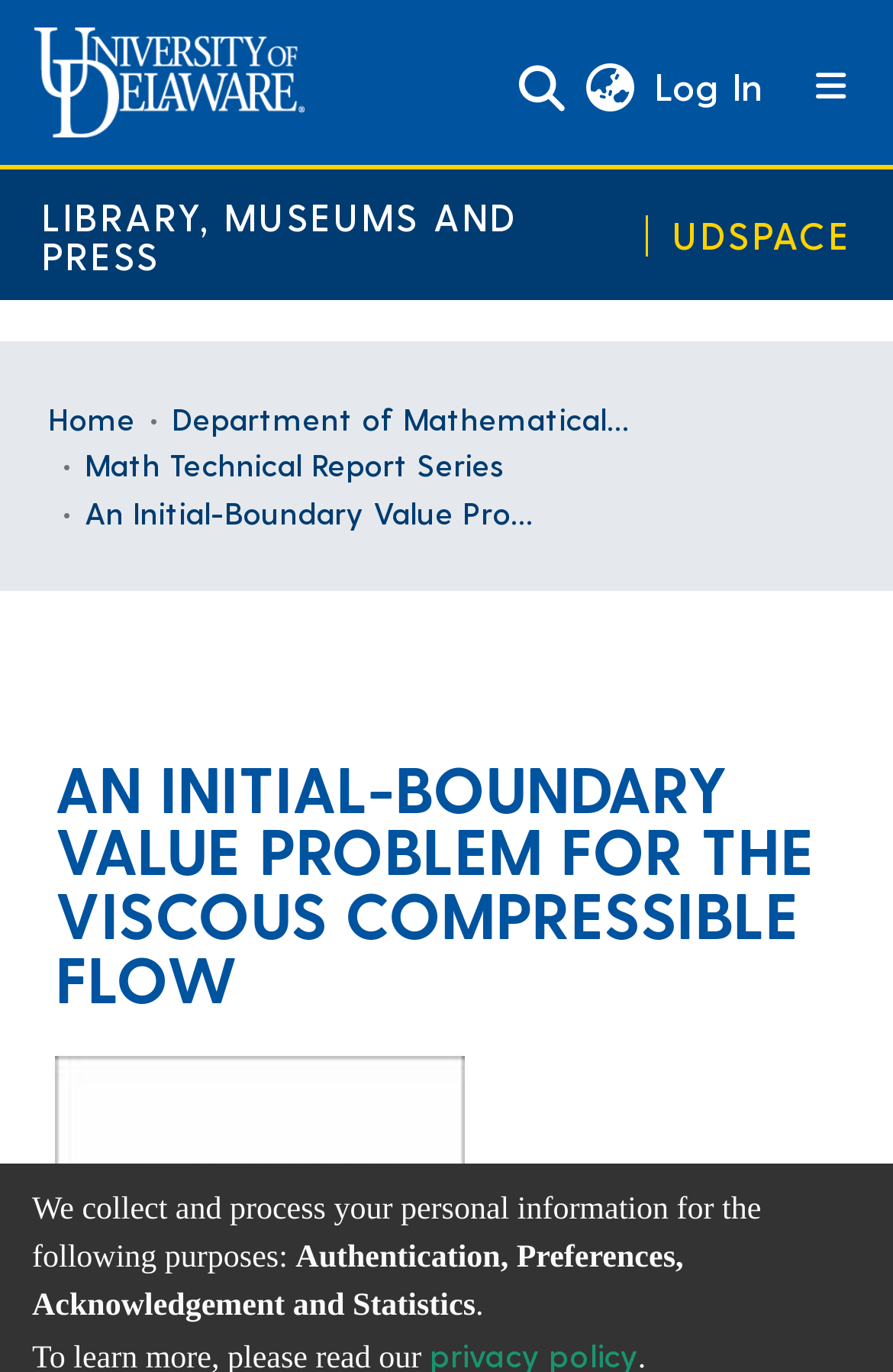Find the bounding box coordinates for the HTML element specified by: "Statistics".

[0.359, 0.387, 0.641, 0.472]